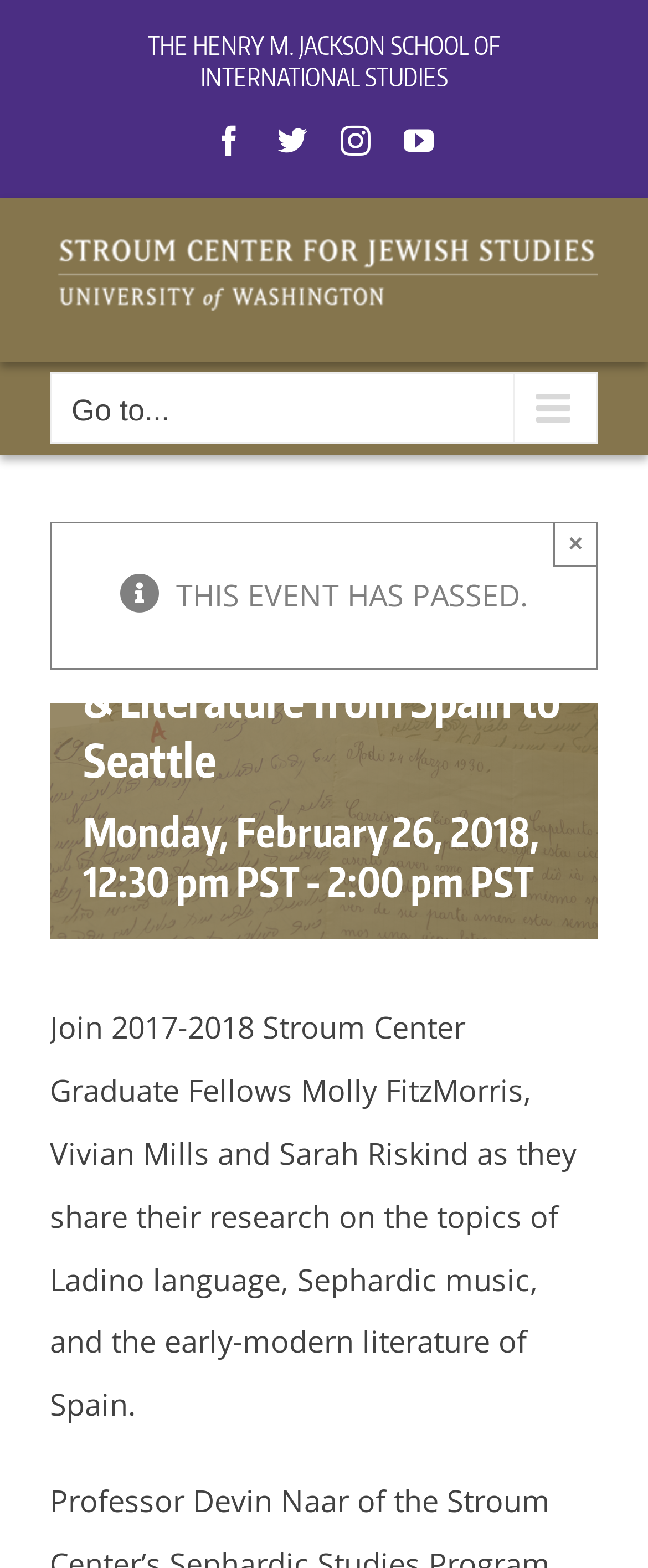Determine the bounding box coordinates of the clickable region to carry out the instruction: "Go to top of the page".

[0.695, 0.625, 0.808, 0.672]